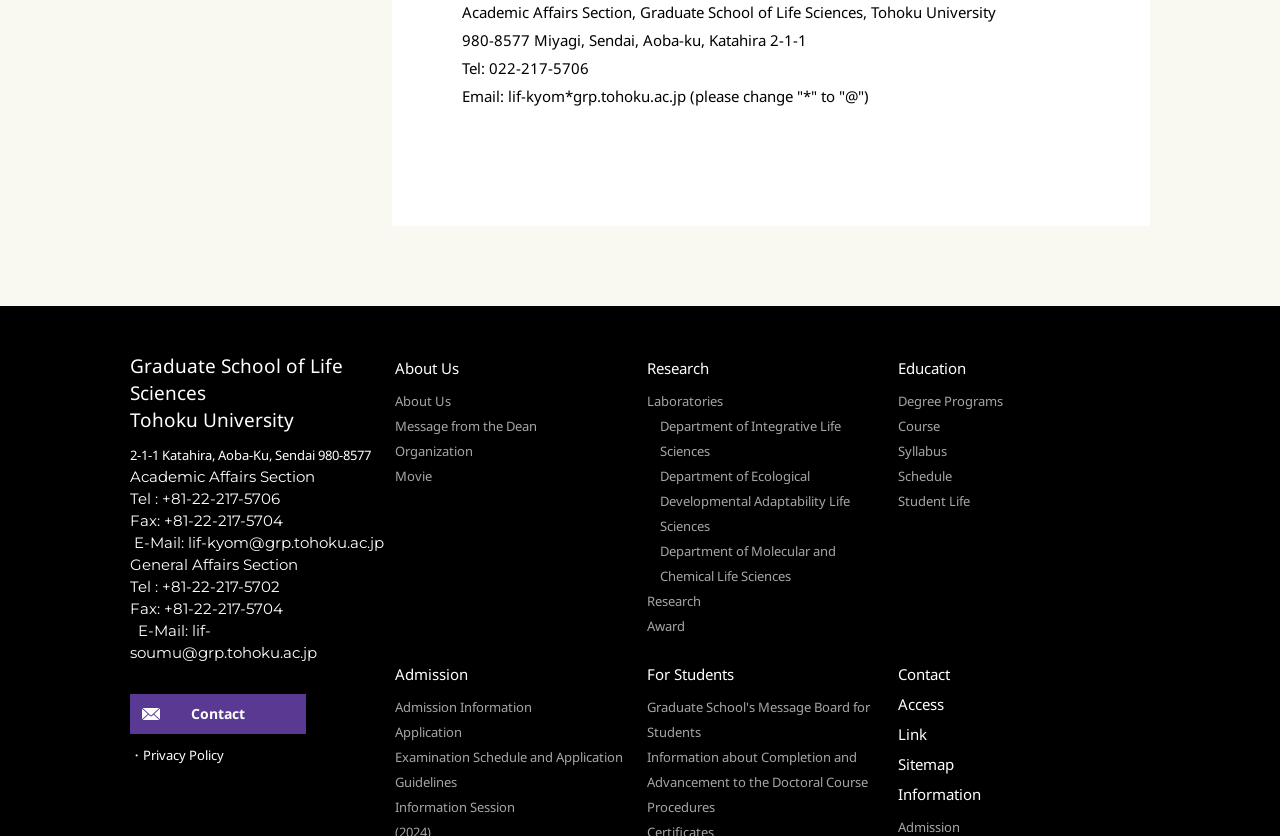Locate the UI element described as follows: "Fax: +81-22-217-5704". Return the bounding box coordinates as four float numbers between 0 and 1 in the order [left, top, right, bottom].

[0.102, 0.611, 0.221, 0.634]